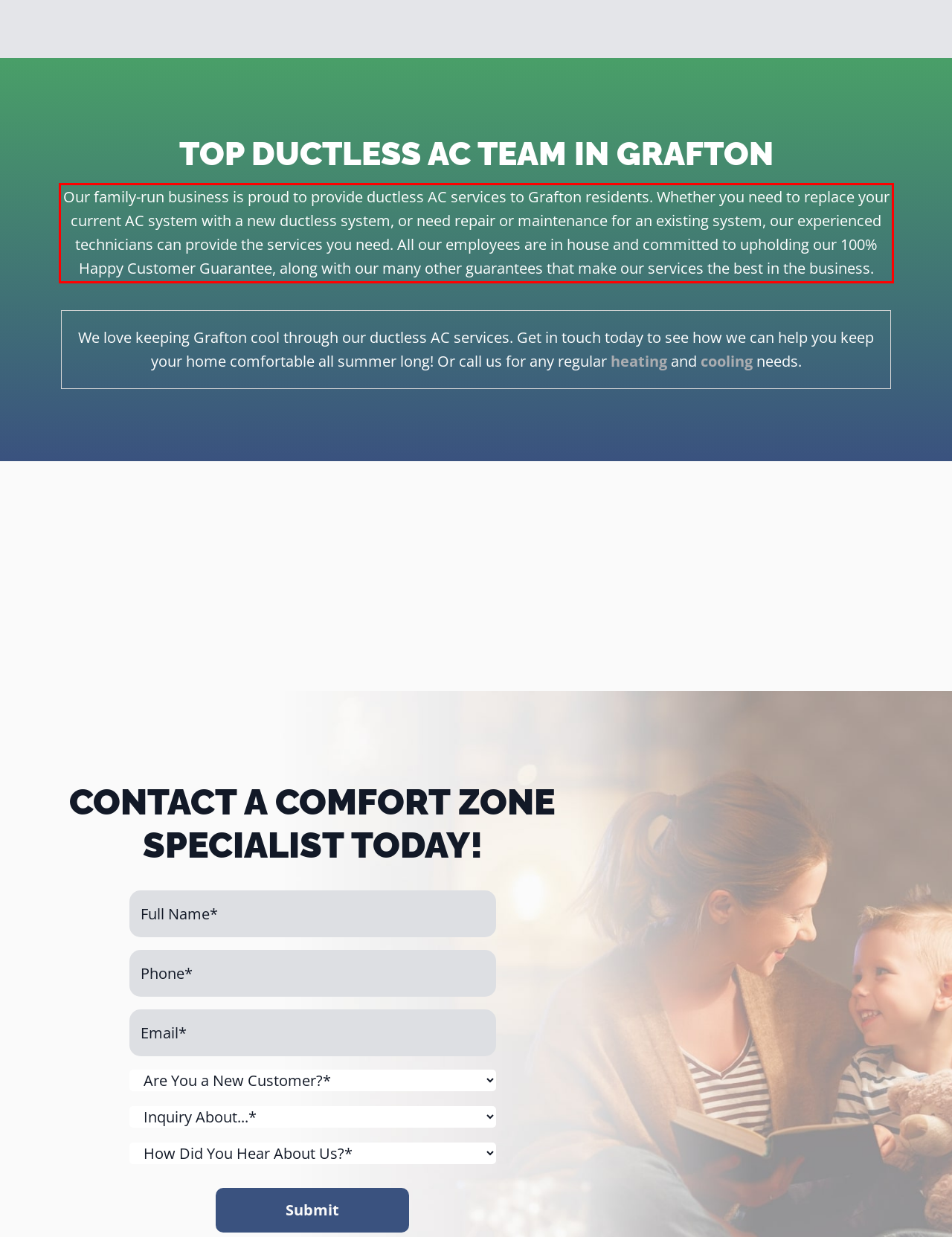Analyze the red bounding box in the provided webpage screenshot and generate the text content contained within.

Our family-run business is proud to provide ductless AC services to Grafton residents. Whether you need to replace your current AC system with a new ductless system, or need repair or maintenance for an existing system, our experienced technicians can provide the services you need. All our employees are in house and committed to upholding our 100% Happy Customer Guarantee, along with our many other guarantees that make our services the best in the business.